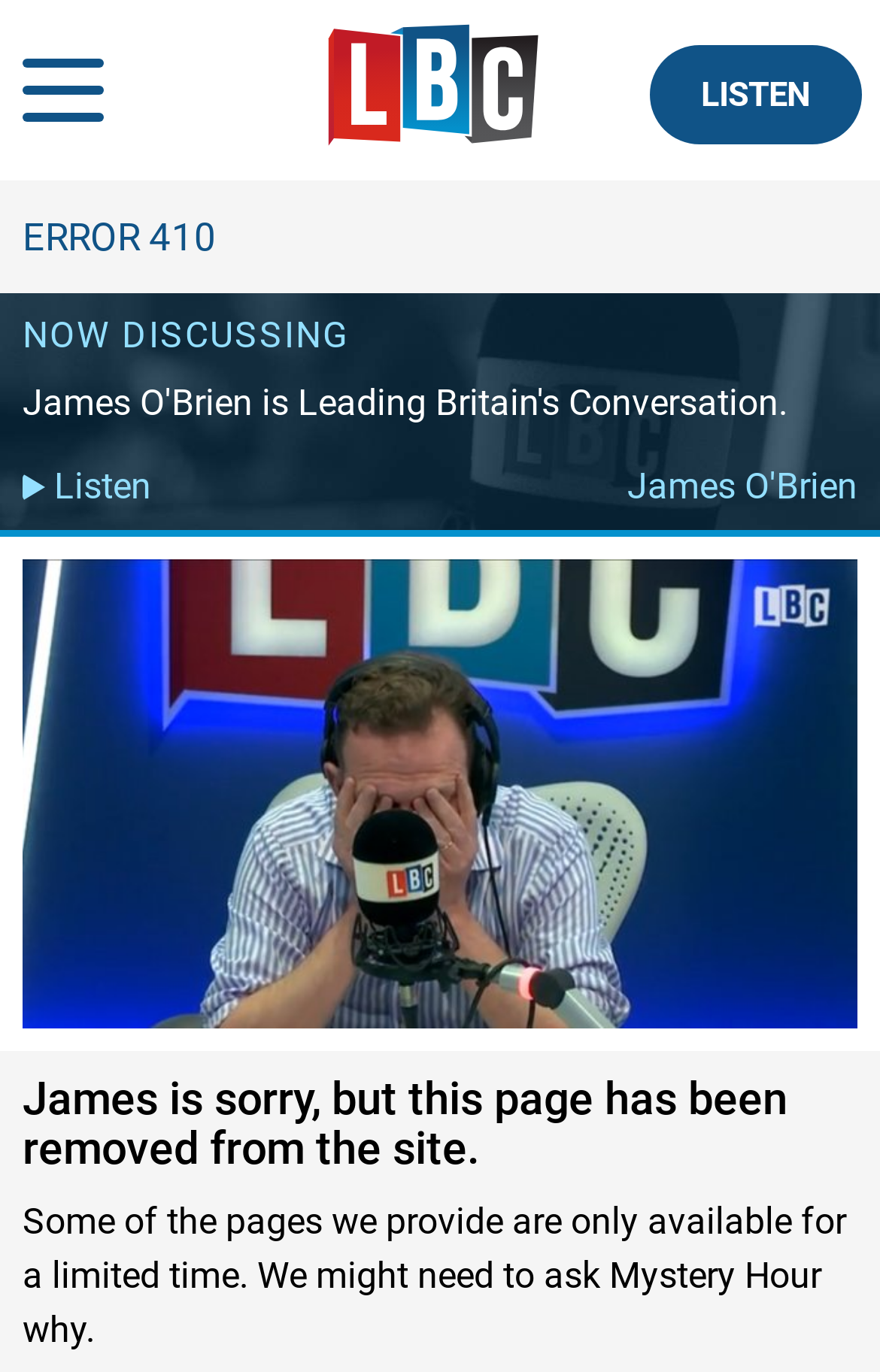Answer succinctly with a single word or phrase:
What is the current topic of discussion?

None